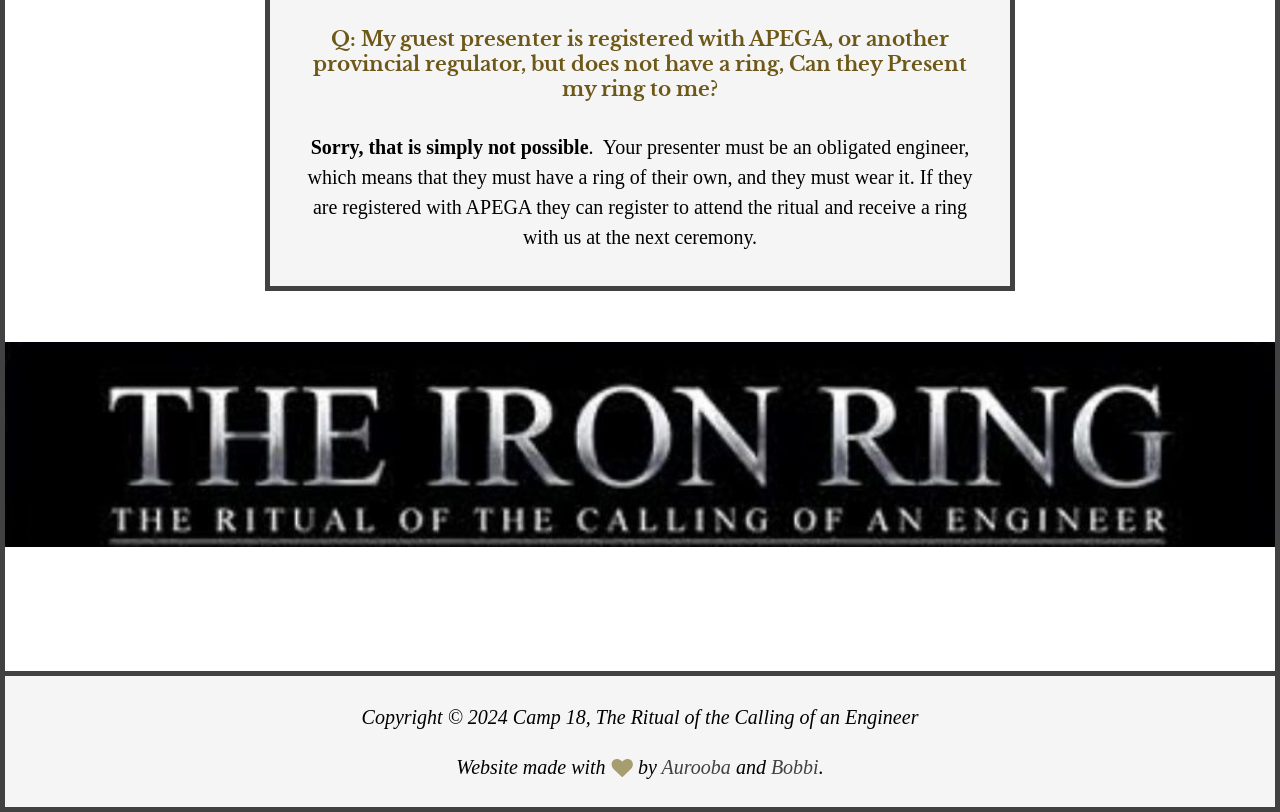What is the organization mentioned in the question?
Answer the question using a single word or phrase, according to the image.

APEGA